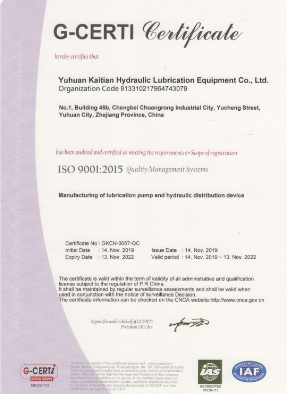What is the company's specialization?
Using the image as a reference, give an elaborate response to the question.

The certificate highlights the company's specialization in manufacturing lubrication pumps and hydraulic distribution devices, which indicates their area of expertise in the lubrication industry.